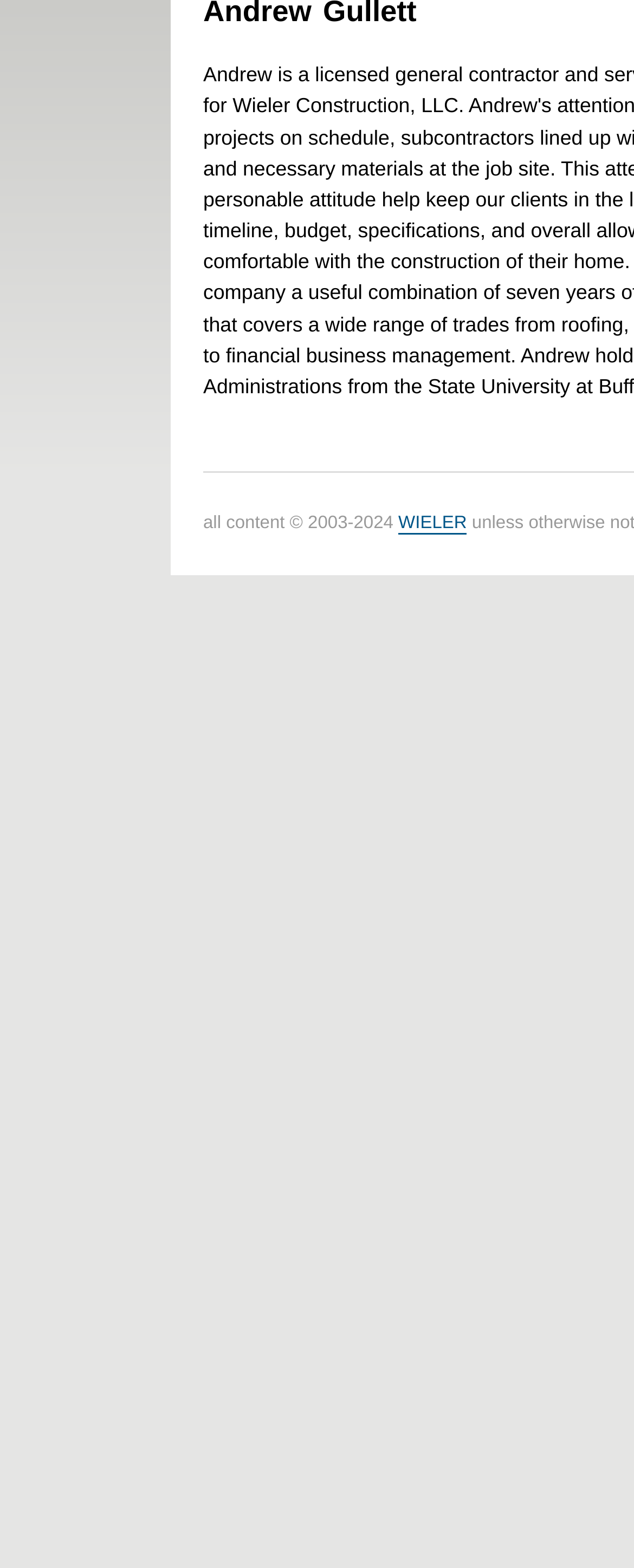Given the element description "WIELER" in the screenshot, predict the bounding box coordinates of that UI element.

[0.628, 0.328, 0.736, 0.341]